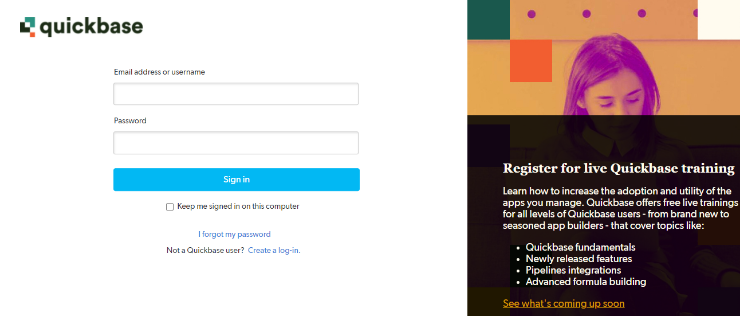What is the purpose of the informative section?
Using the image as a reference, give a one-word or short phrase answer.

To highlight training sessions